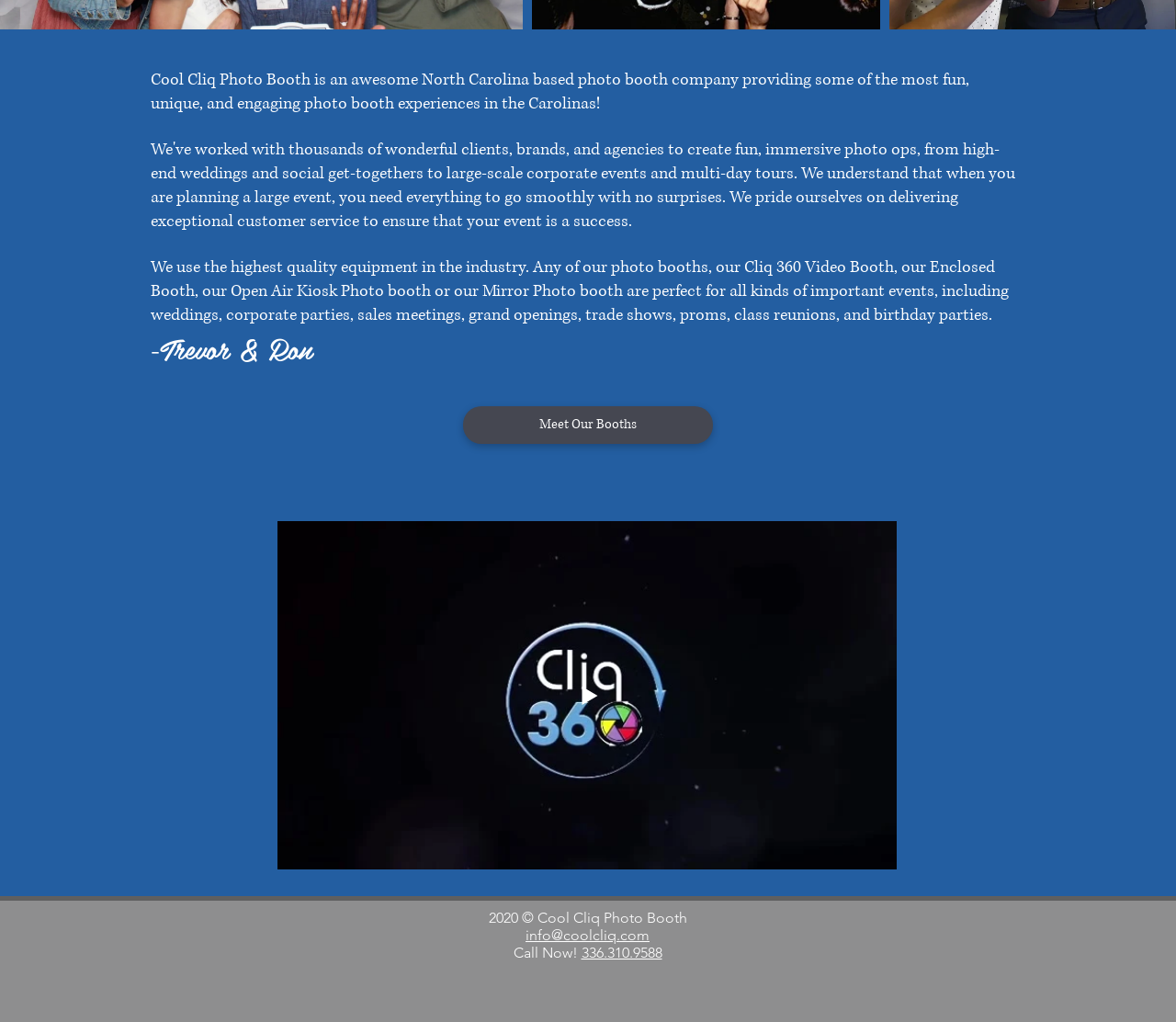Use a single word or phrase to answer the following:
What social media platforms does the company have?

Instagram, Facebook, Twitter, YouTube, TikTok